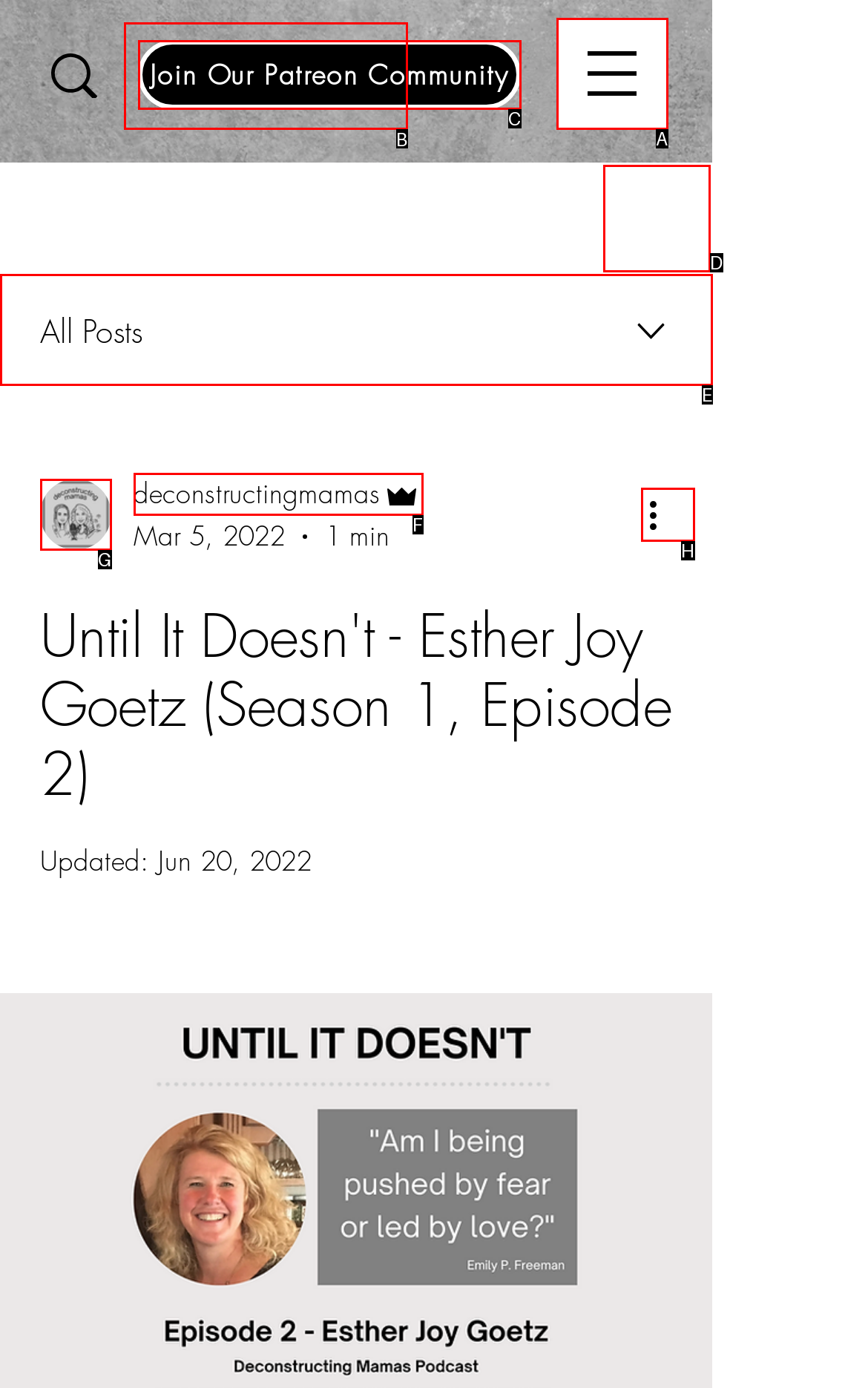Select the option that corresponds to the description: deconstructingmamas
Respond with the letter of the matching choice from the options provided.

F